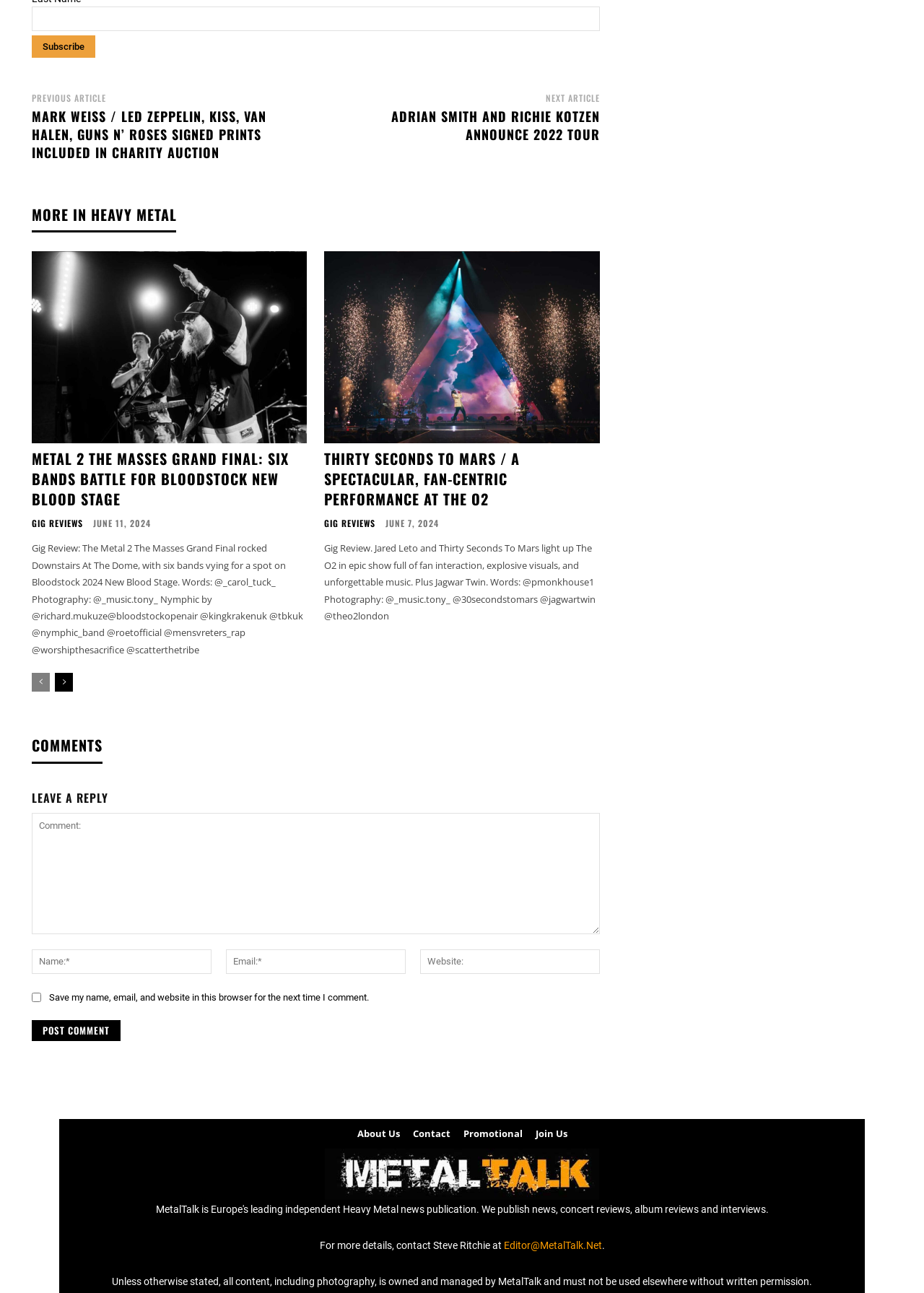Please find and report the bounding box coordinates of the element to click in order to perform the following action: "Leave a comment". The coordinates should be expressed as four float numbers between 0 and 1, in the format [left, top, right, bottom].

[0.034, 0.61, 0.649, 0.625]